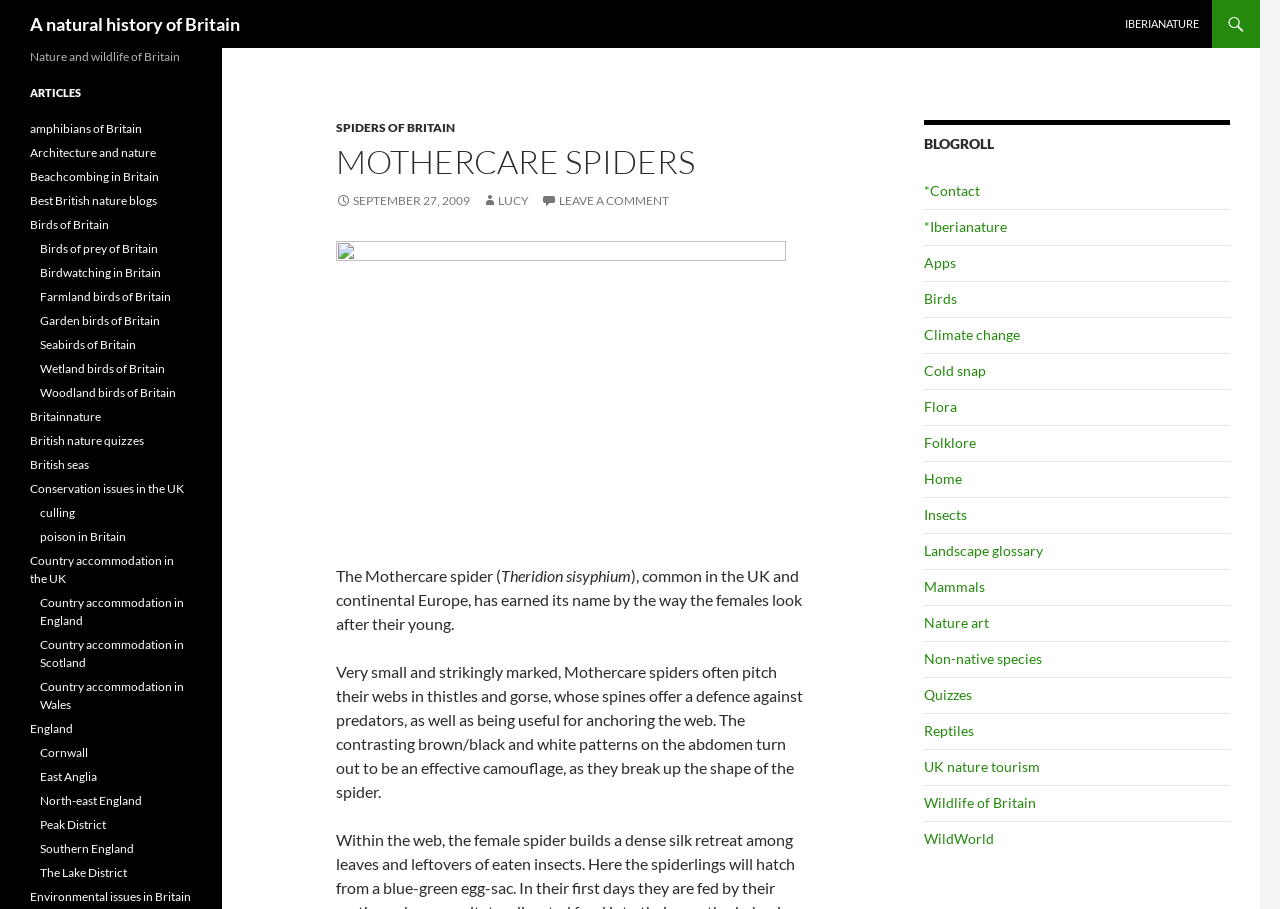Identify the bounding box coordinates for the region of the element that should be clicked to carry out the instruction: "Learn about MOTHERCARE SPIDERS". The bounding box coordinates should be four float numbers between 0 and 1, i.e., [left, top, right, bottom].

[0.262, 0.158, 0.633, 0.198]